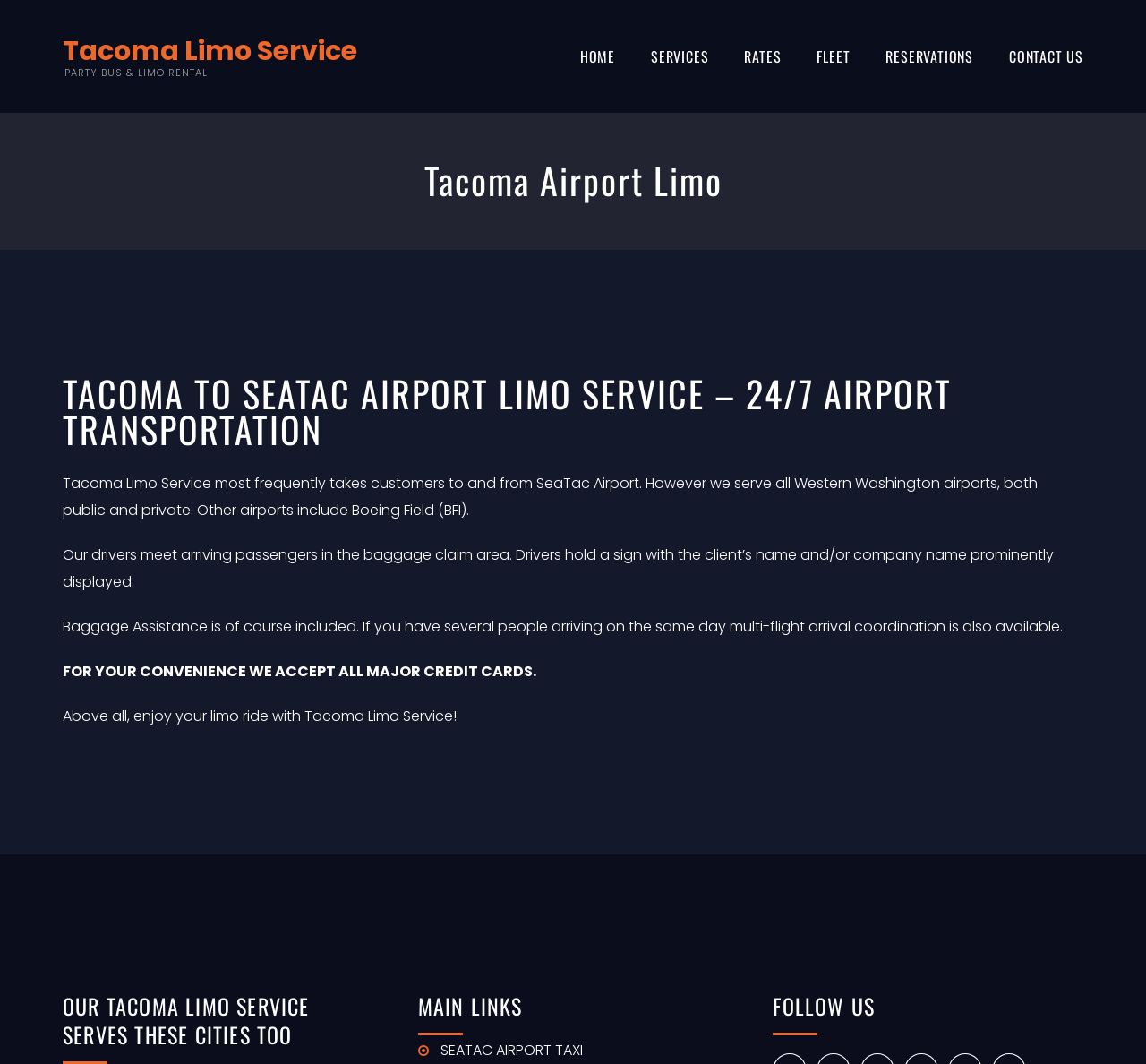Find the bounding box of the element with the following description: "title="Follow us on Twitter!"". The coordinates must be four float numbers between 0 and 1, formatted as [left, top, right, bottom].

None